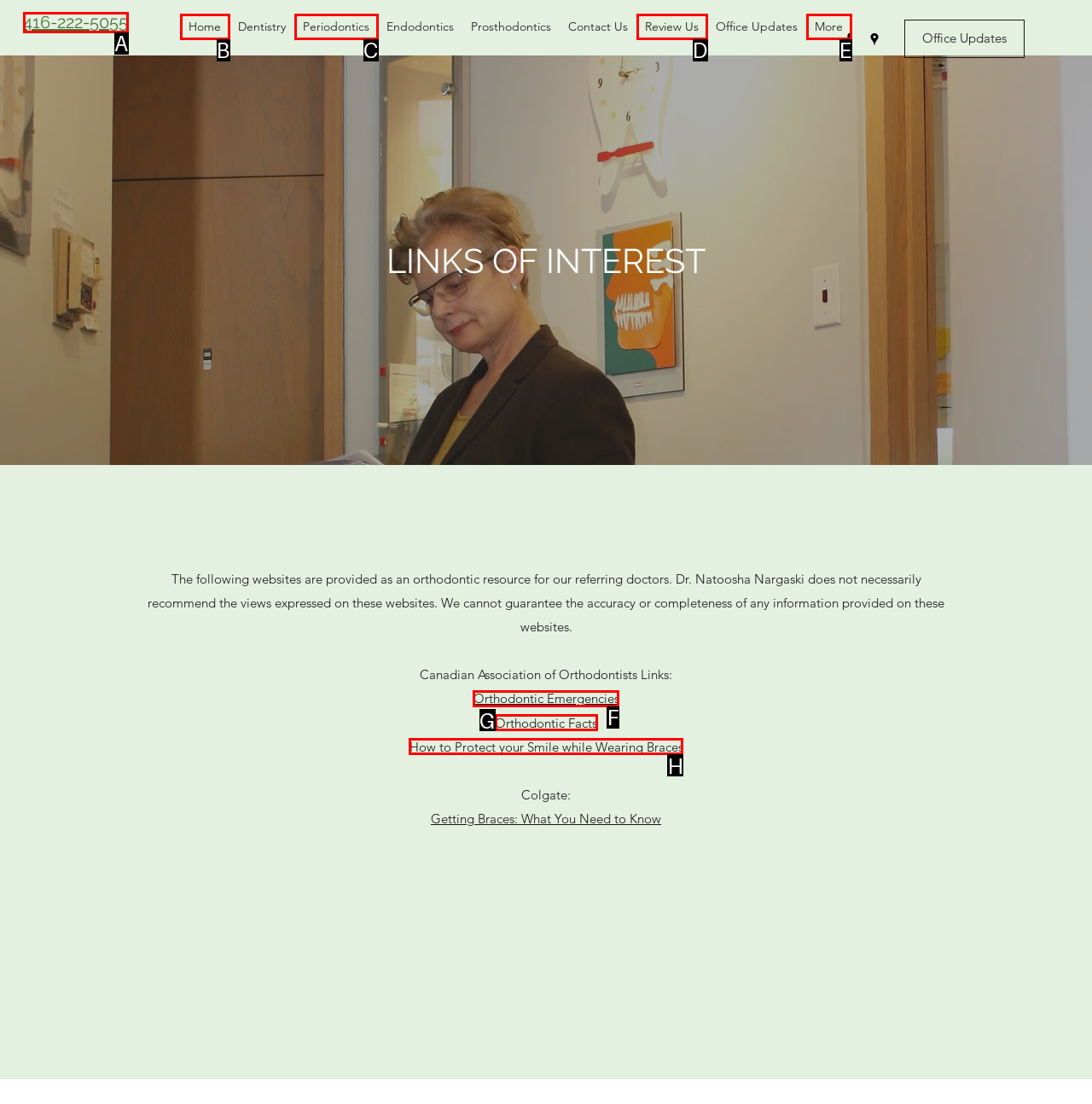Select the option that matches the description: 416-222-5055. Answer with the letter of the correct option directly.

A